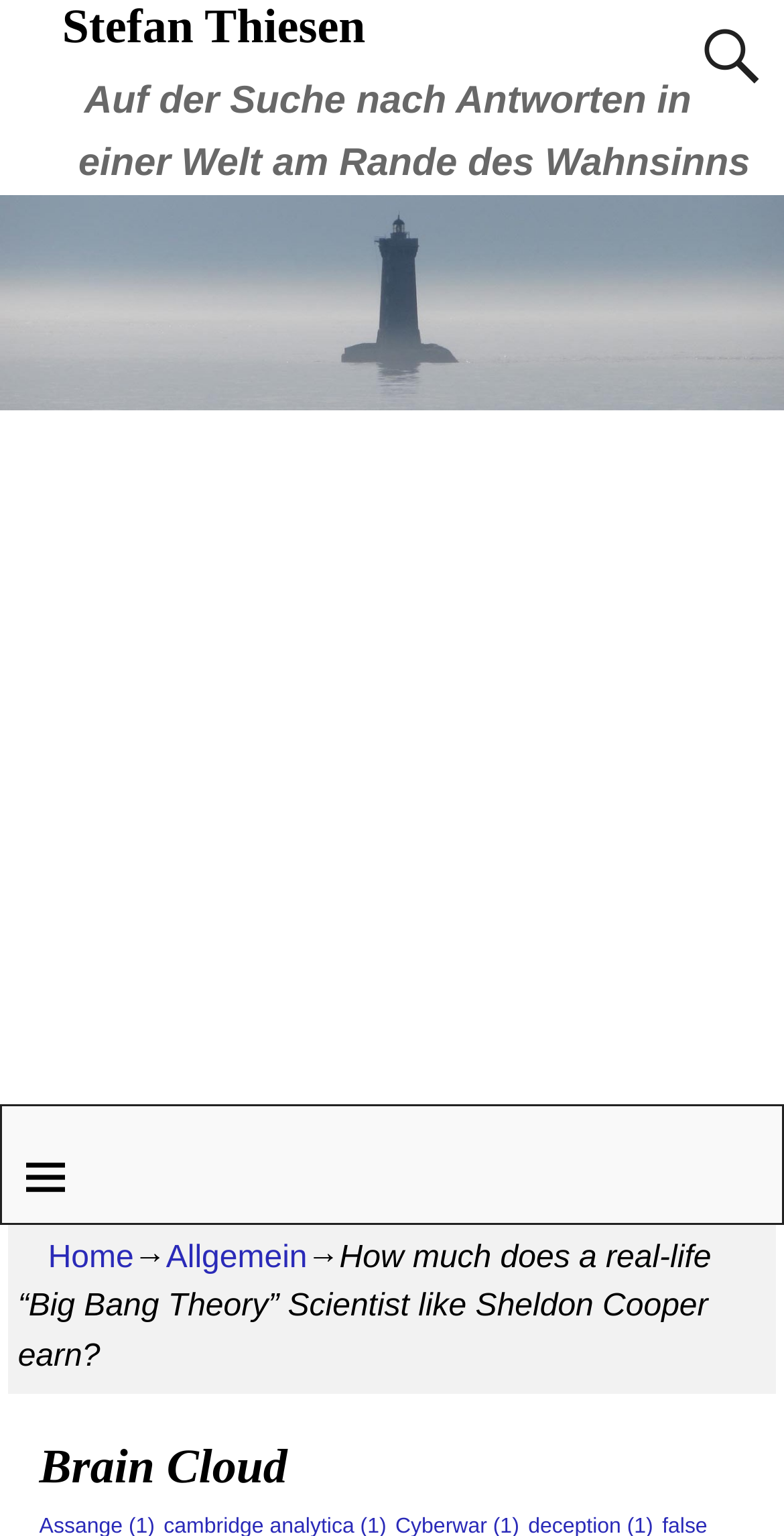Consider the image and give a detailed and elaborate answer to the question: 
What is the category of the current article?

The category of the current article can be found in the navigation links at the bottom of the webpage. The link 'Allgemein' is one of the options, indicating that the current article belongs to this category.